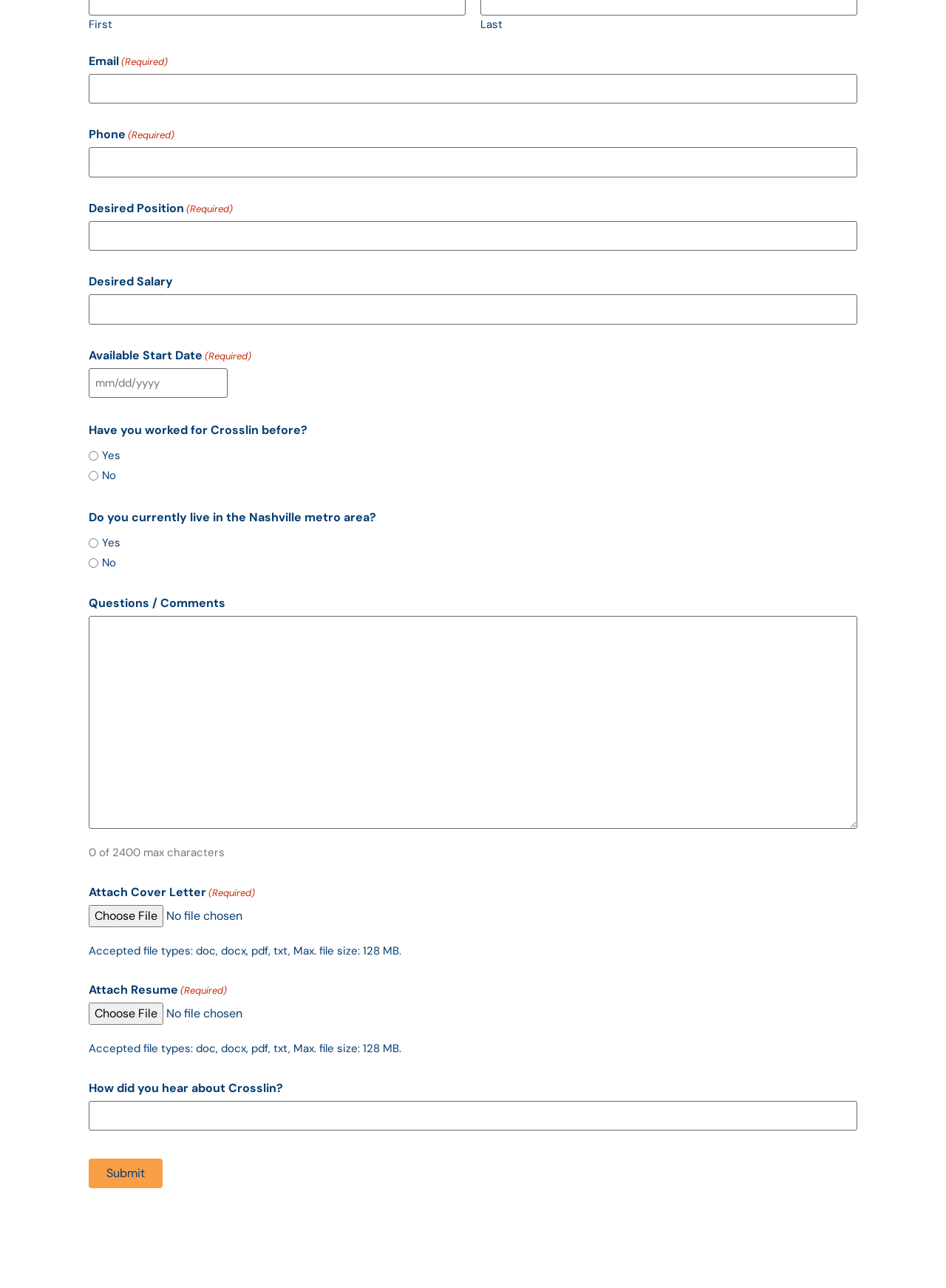Show me the bounding box coordinates of the clickable region to achieve the task as per the instruction: "Attach cover letter".

[0.094, 0.702, 0.906, 0.72]